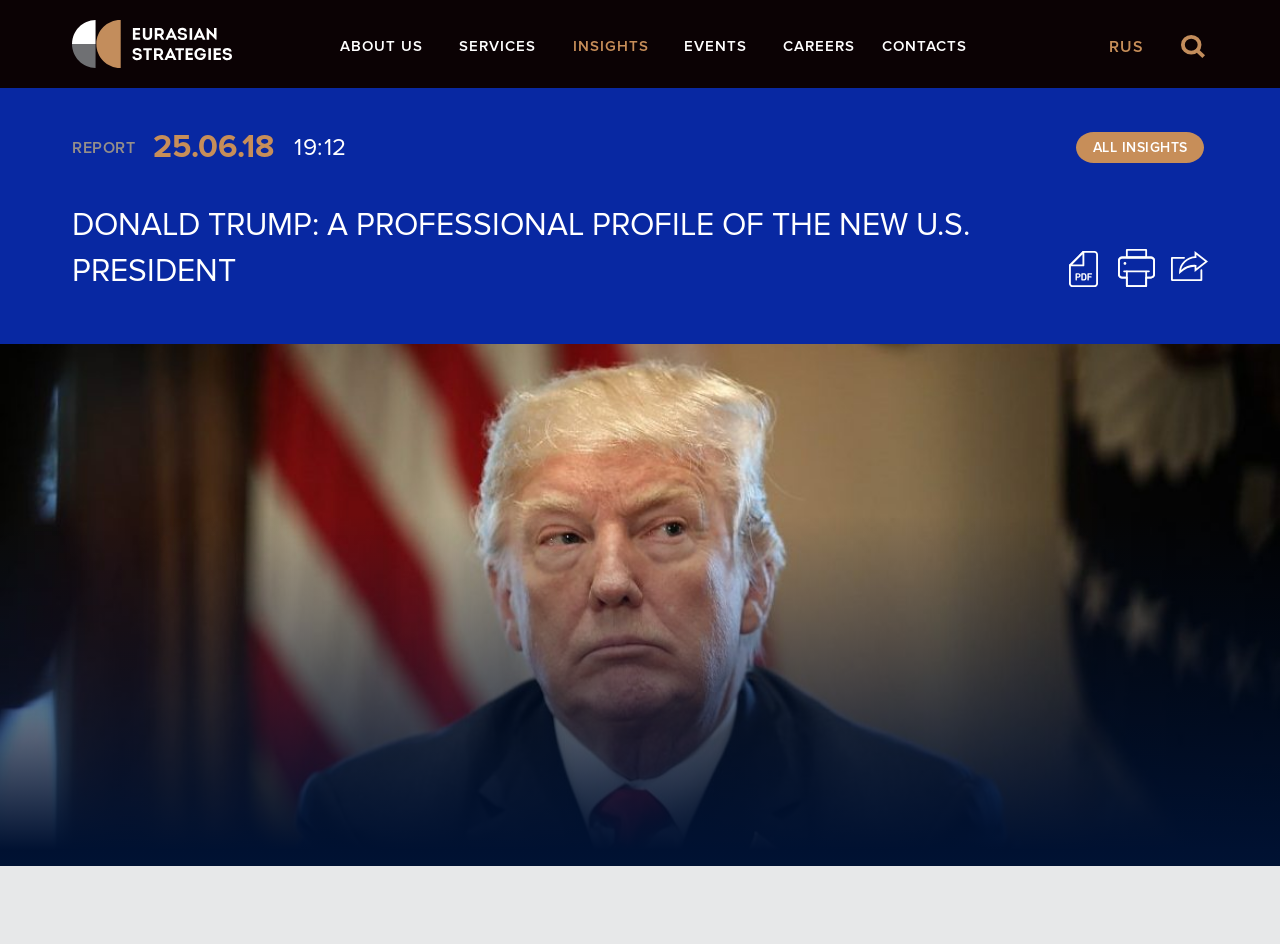Please give a short response to the question using one word or a phrase:
What is the language of the link at the top right corner?

RUS